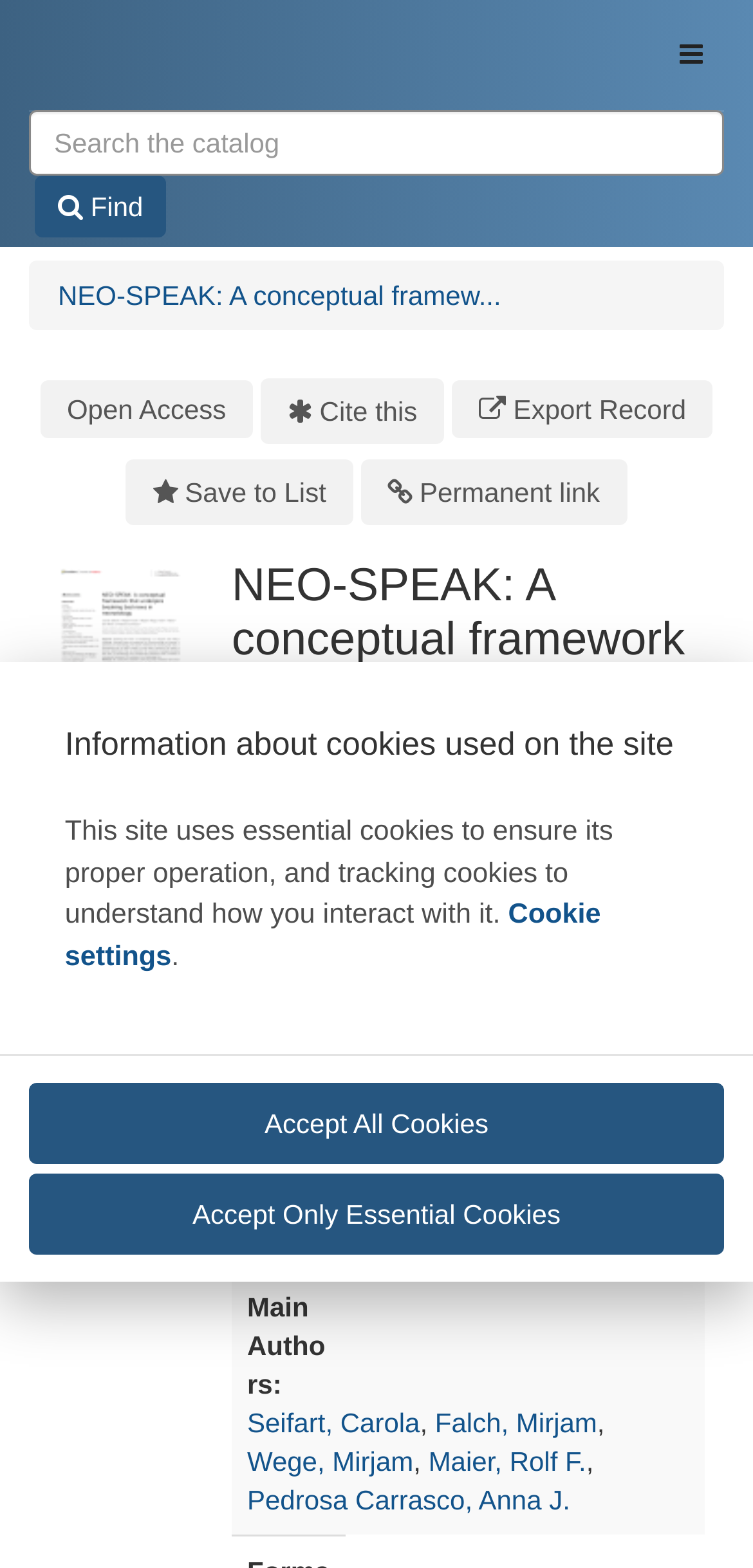Please determine the main heading text of this webpage.

NEO-SPEAK: A conceptual framework that underpins breaking bad news in neonatology